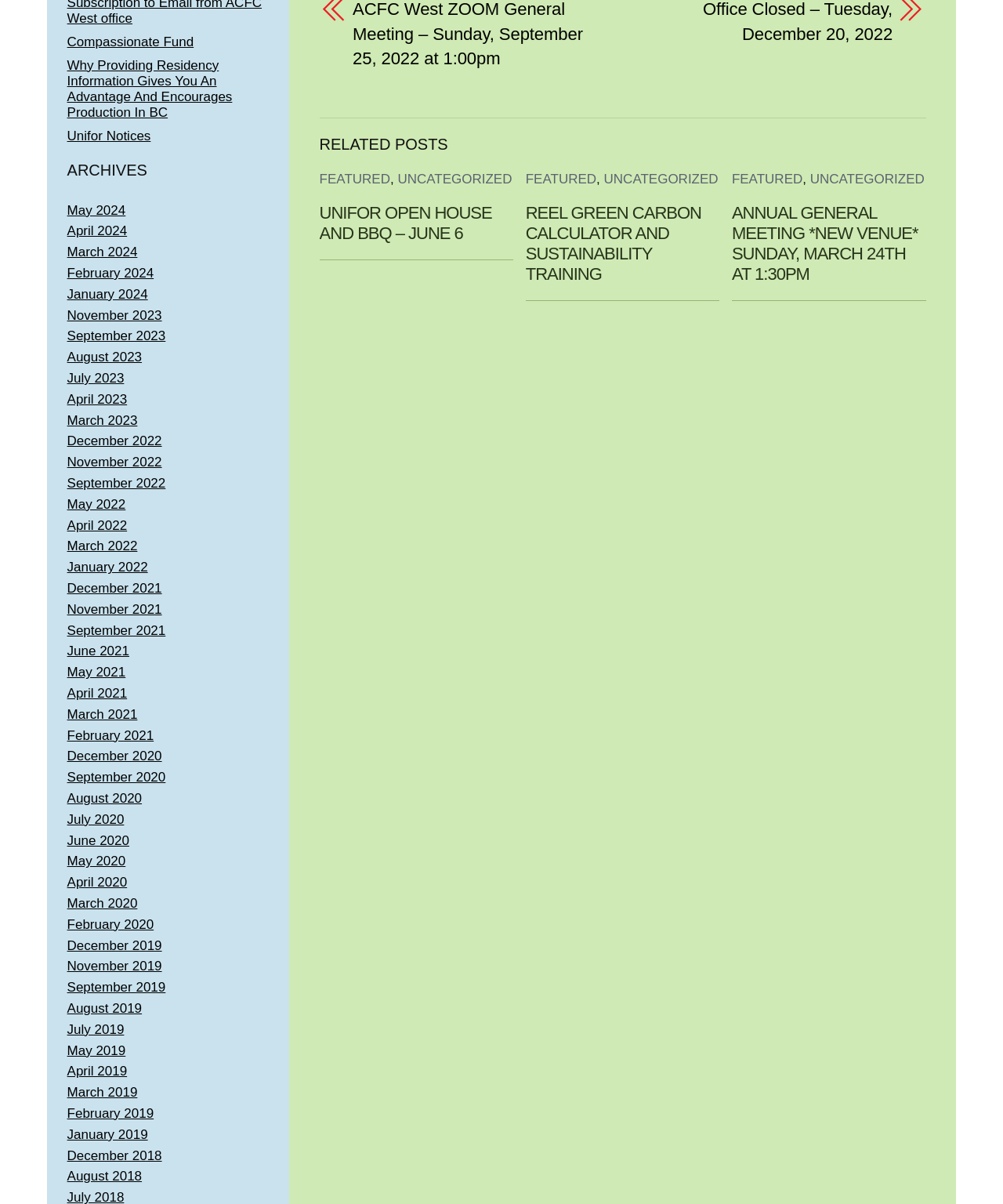What is the category of the post 'UNIFOR OPEN HOUSE AND BBQ – JUNE 6'?
Refer to the image and provide a concise answer in one word or phrase.

UNCATEGORIZED